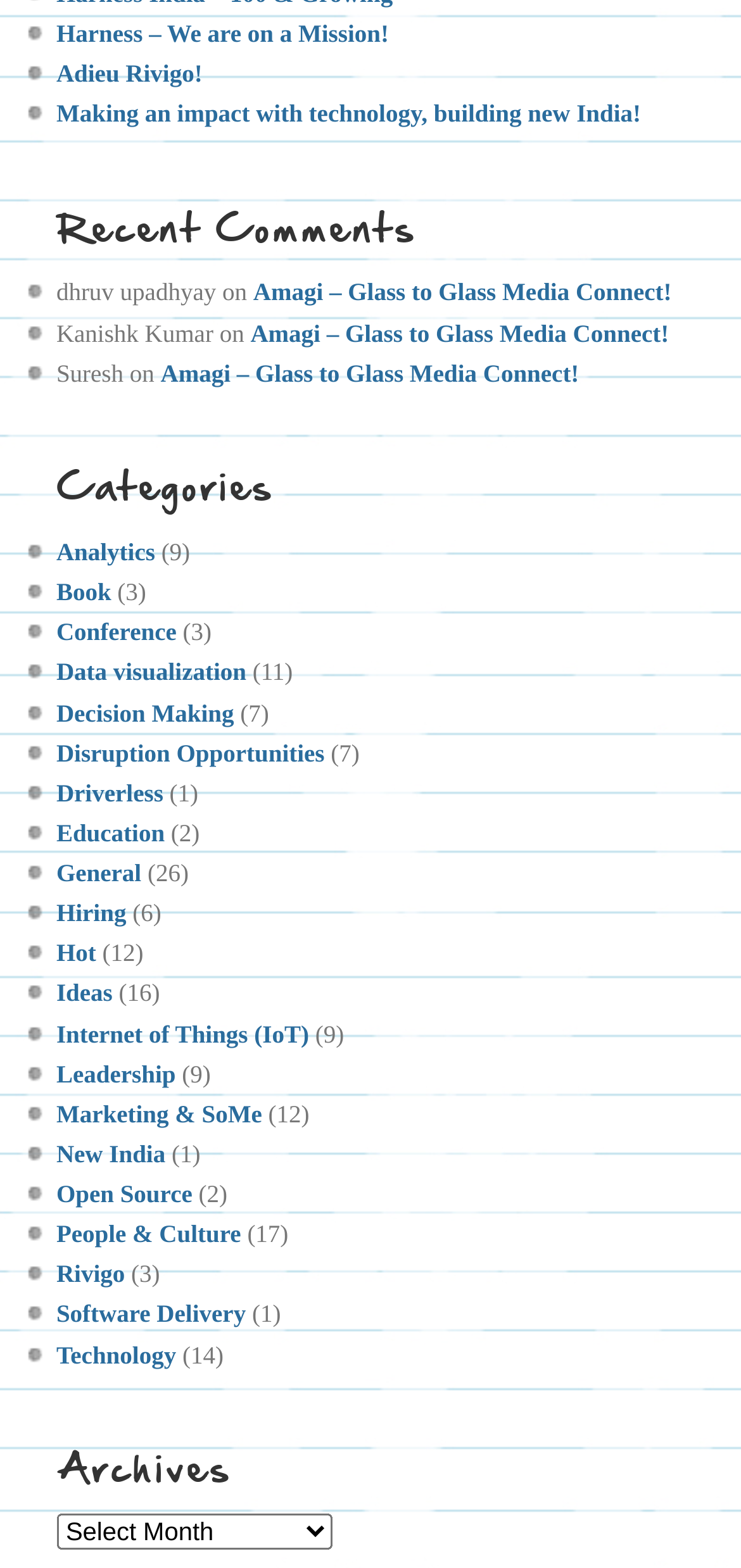Respond with a single word or phrase to the following question:
Who commented on 'Amagi – Glass to Glass Media Connect!'?

dhruv upadhyay, Kanishk Kumar, Suresh